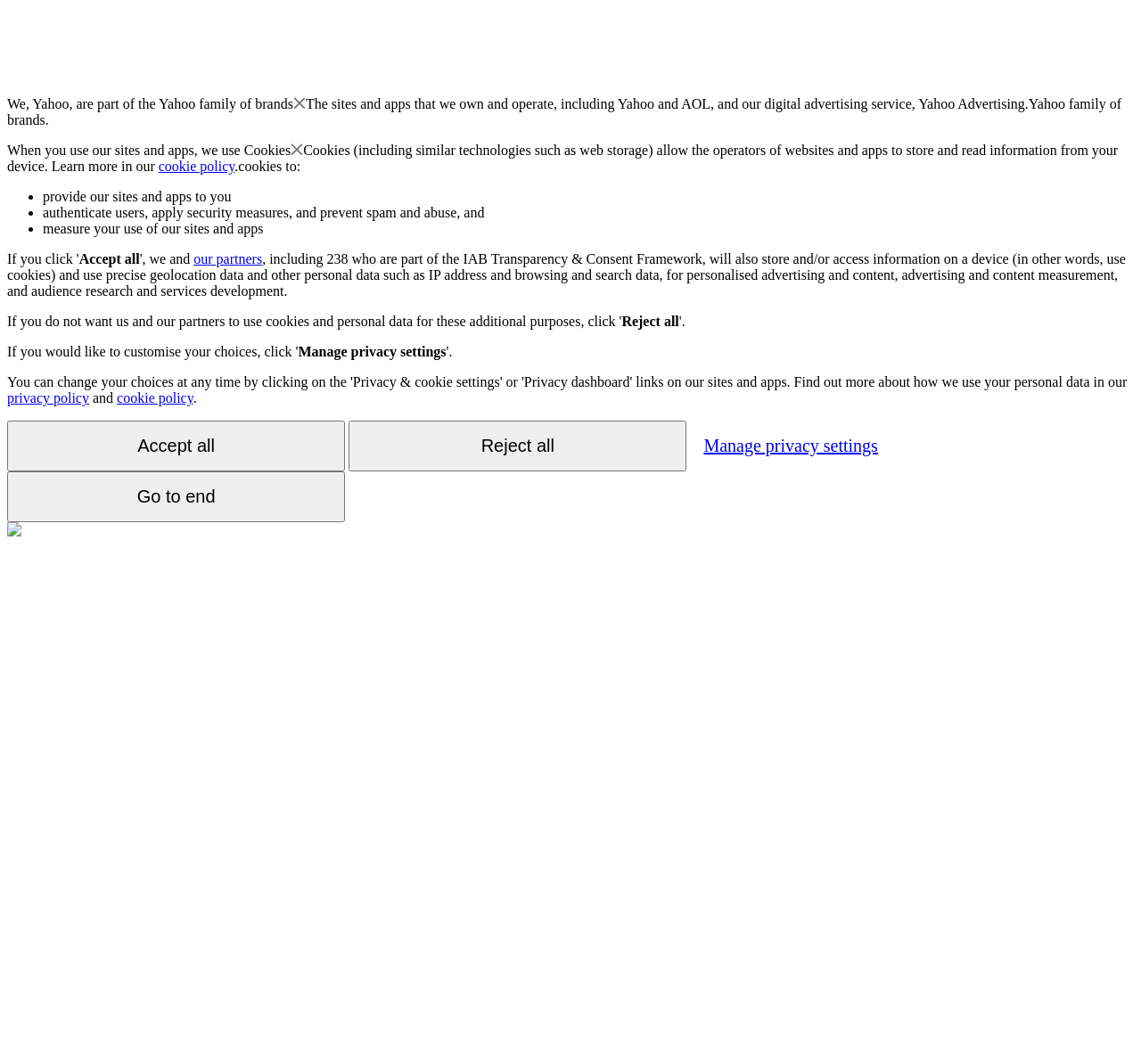Show me the bounding box coordinates of the clickable region to achieve the task as per the instruction: "Click the 'Manage privacy settings' button".

[0.261, 0.323, 0.391, 0.338]